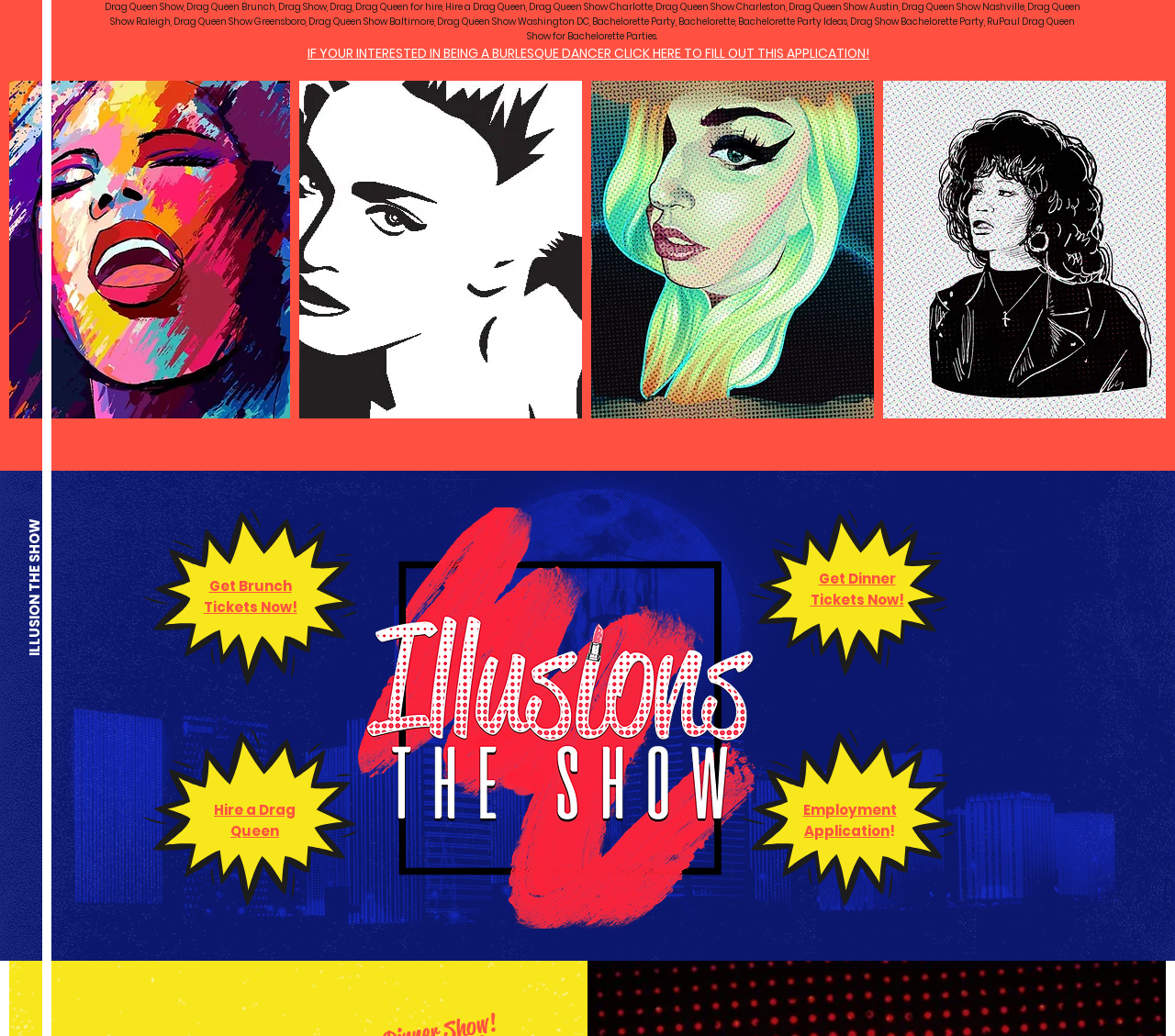Identify the bounding box coordinates of the area you need to click to perform the following instruction: "Get Brunch Tickets Now!".

[0.173, 0.556, 0.253, 0.595]